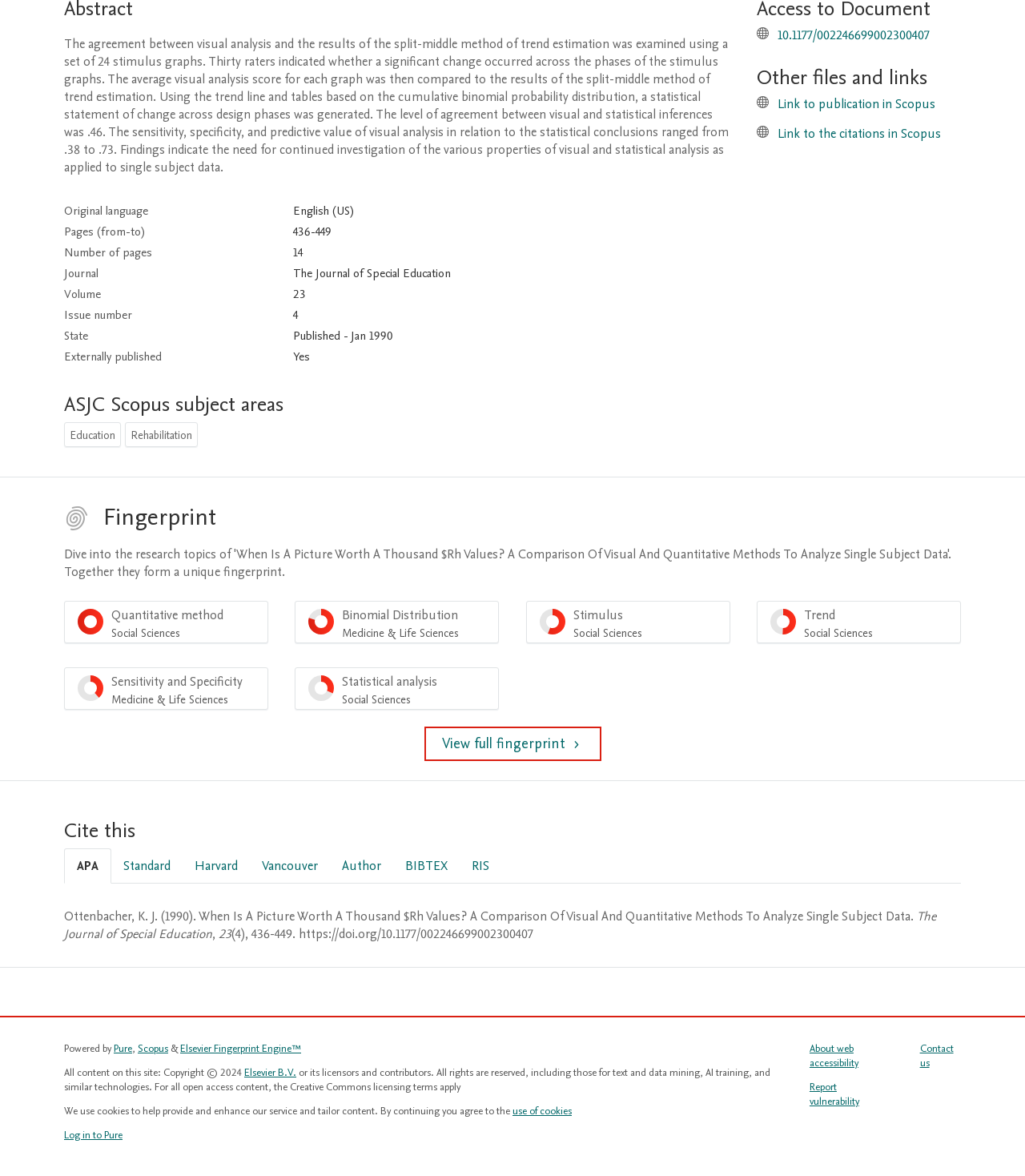Predict the bounding box coordinates for the UI element described as: "use of cookies". The coordinates should be four float numbers between 0 and 1, presented as [left, top, right, bottom].

[0.5, 0.939, 0.558, 0.951]